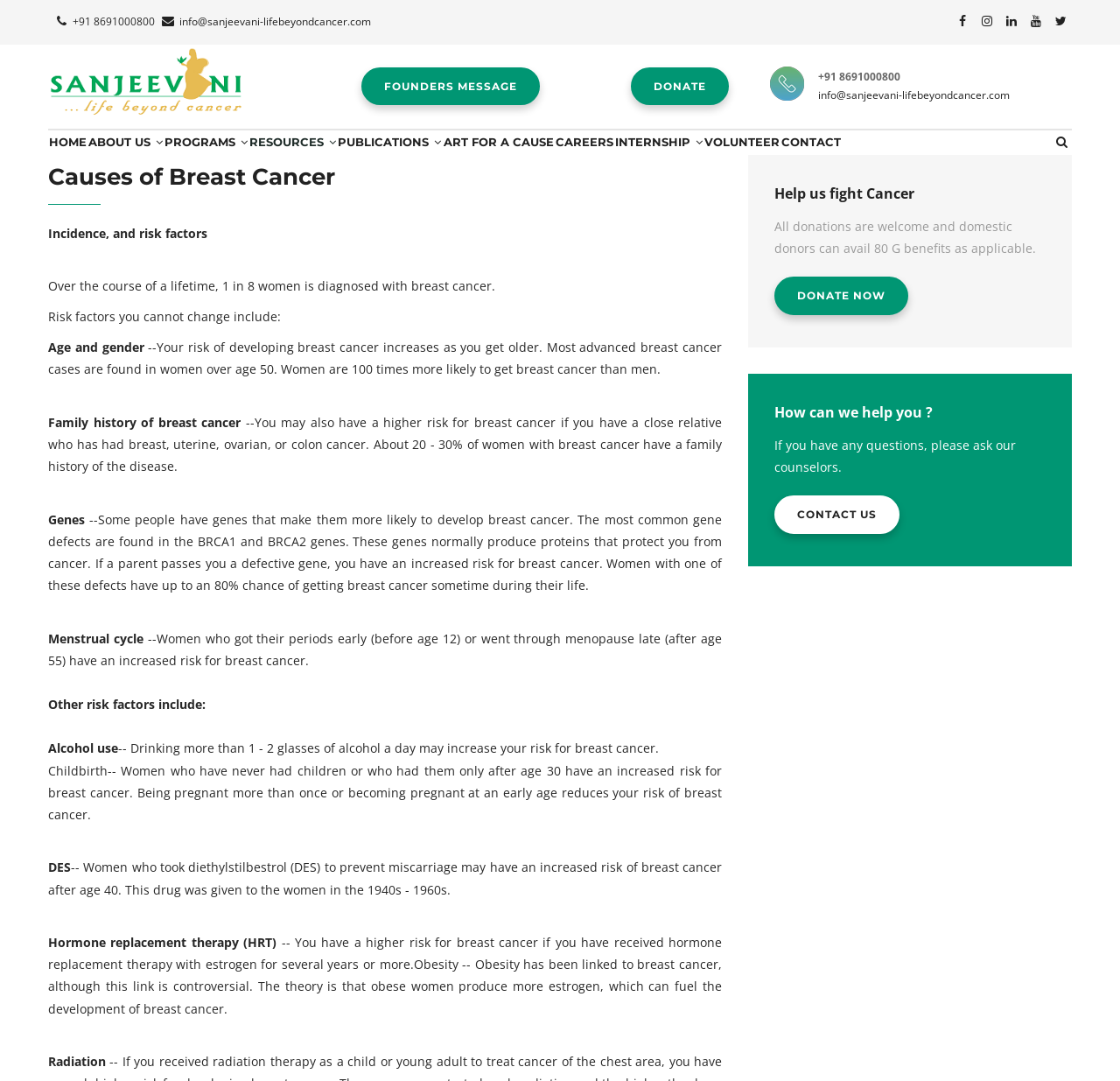Please provide a comprehensive answer to the question based on the screenshot: What is the risk factor for breast cancer that is mentioned as increasing with age?

According to the webpage, the risk of developing breast cancer increases as you get older, with most advanced breast cancer cases found in women over age 50.